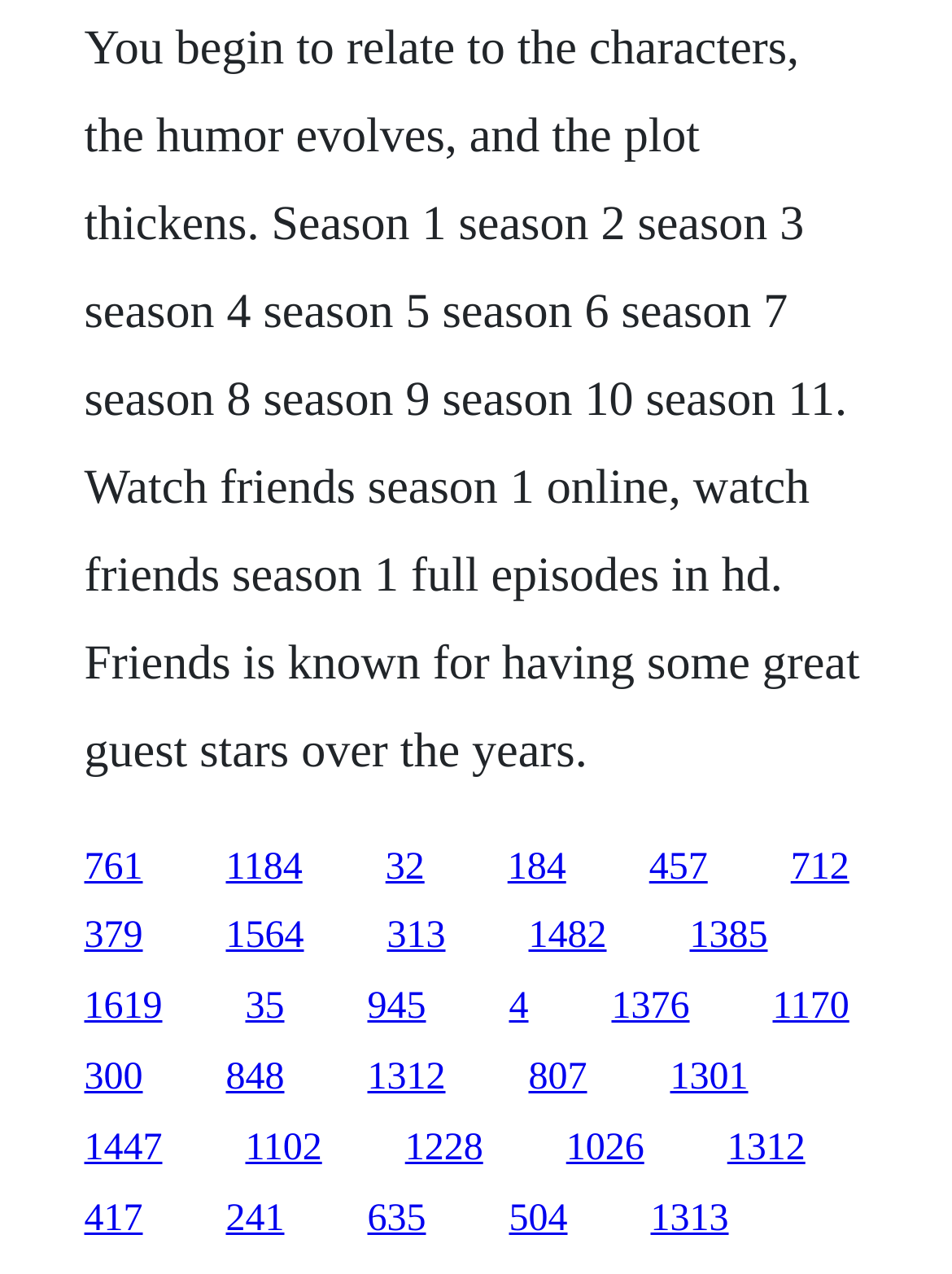What is the purpose of the webpage?
Give a detailed response to the question by analyzing the screenshot.

The webpage provides links to watch TV show episodes, and the text mentions 'Watch friends season 1 online' and 'Watch friends season 1 full episodes in hd', which indicates that the purpose of the webpage is to allow users to watch TV show episodes.